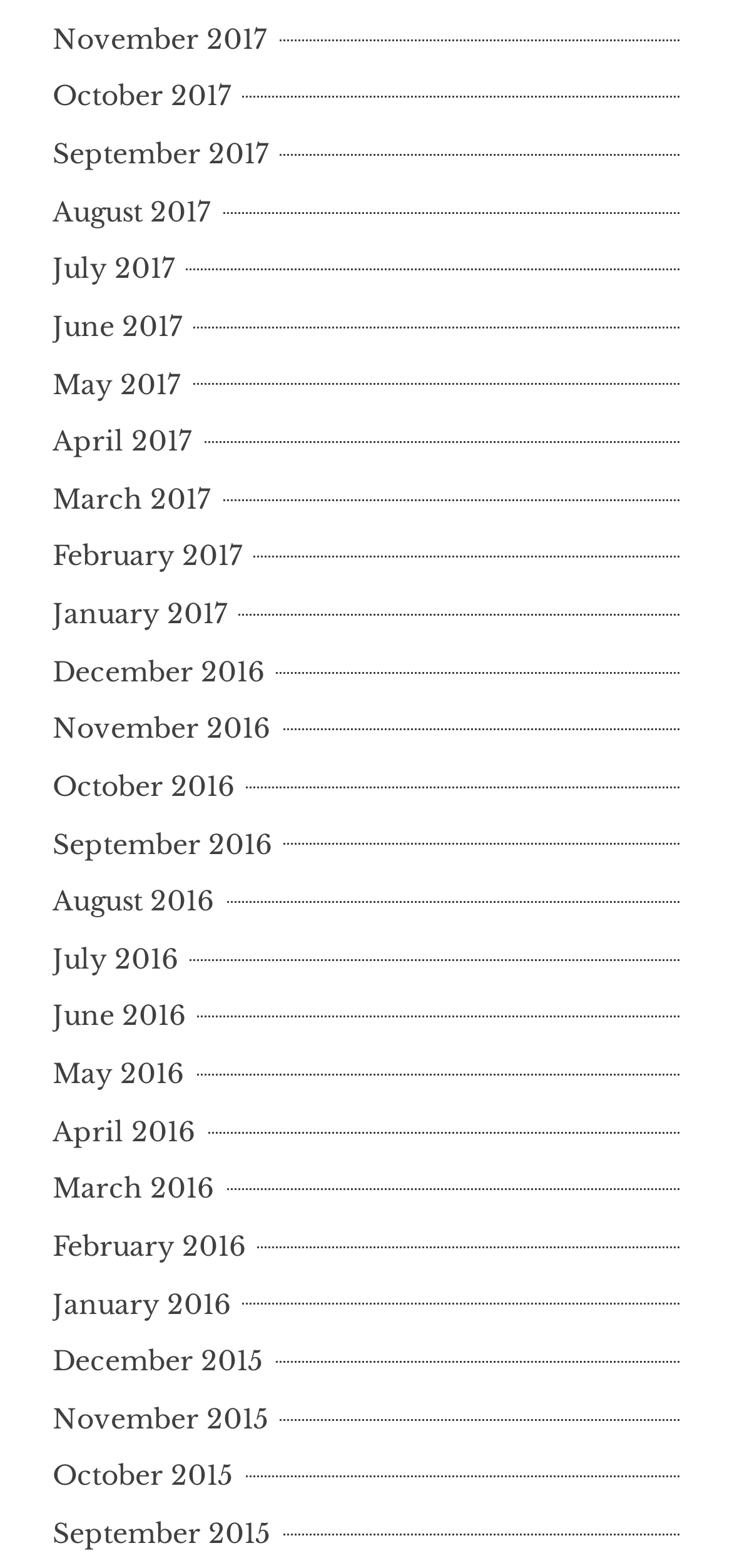Please give a succinct answer using a single word or phrase:
How many months are listed in 2017?

12